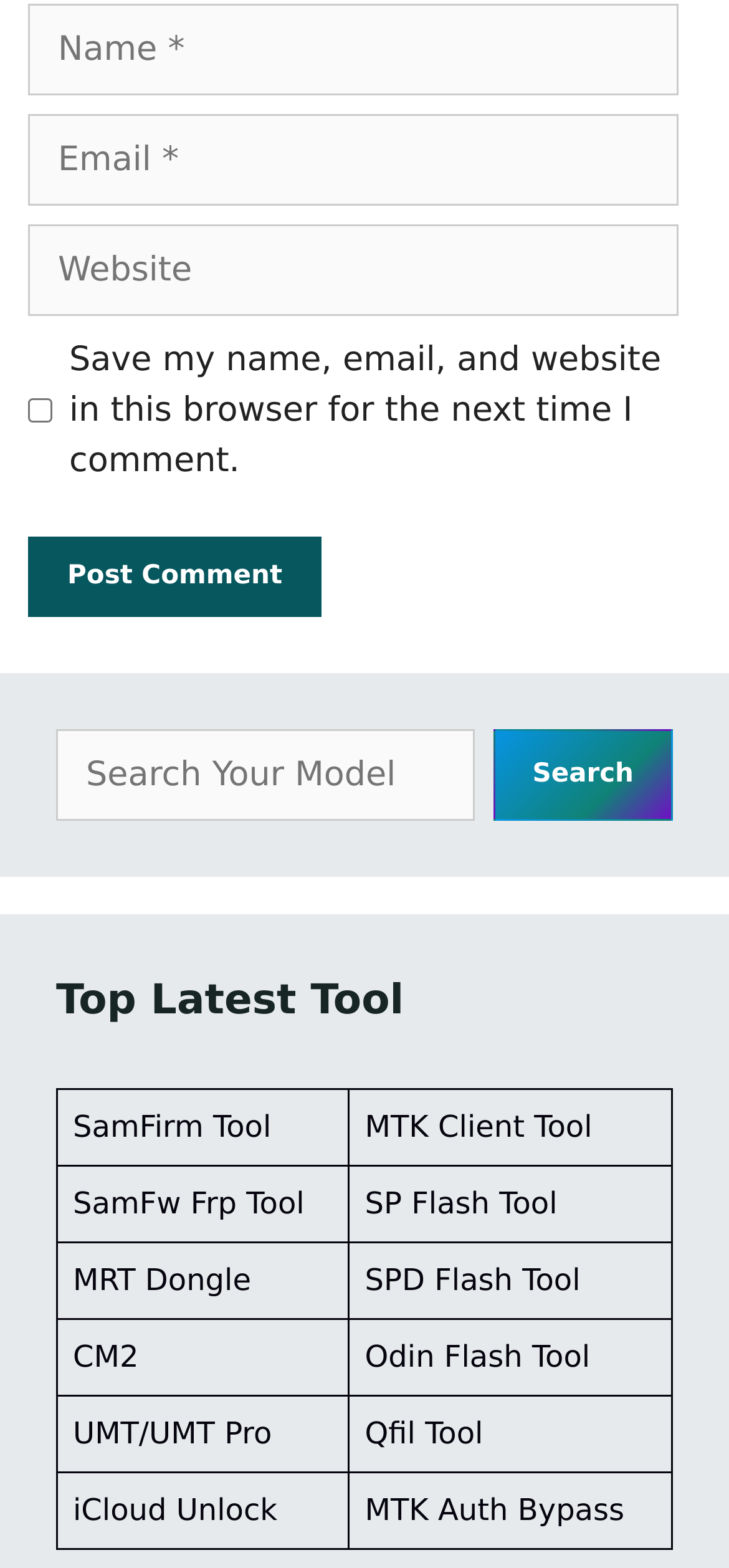Pinpoint the bounding box coordinates of the element to be clicked to execute the instruction: "Post a comment".

[0.038, 0.342, 0.441, 0.393]